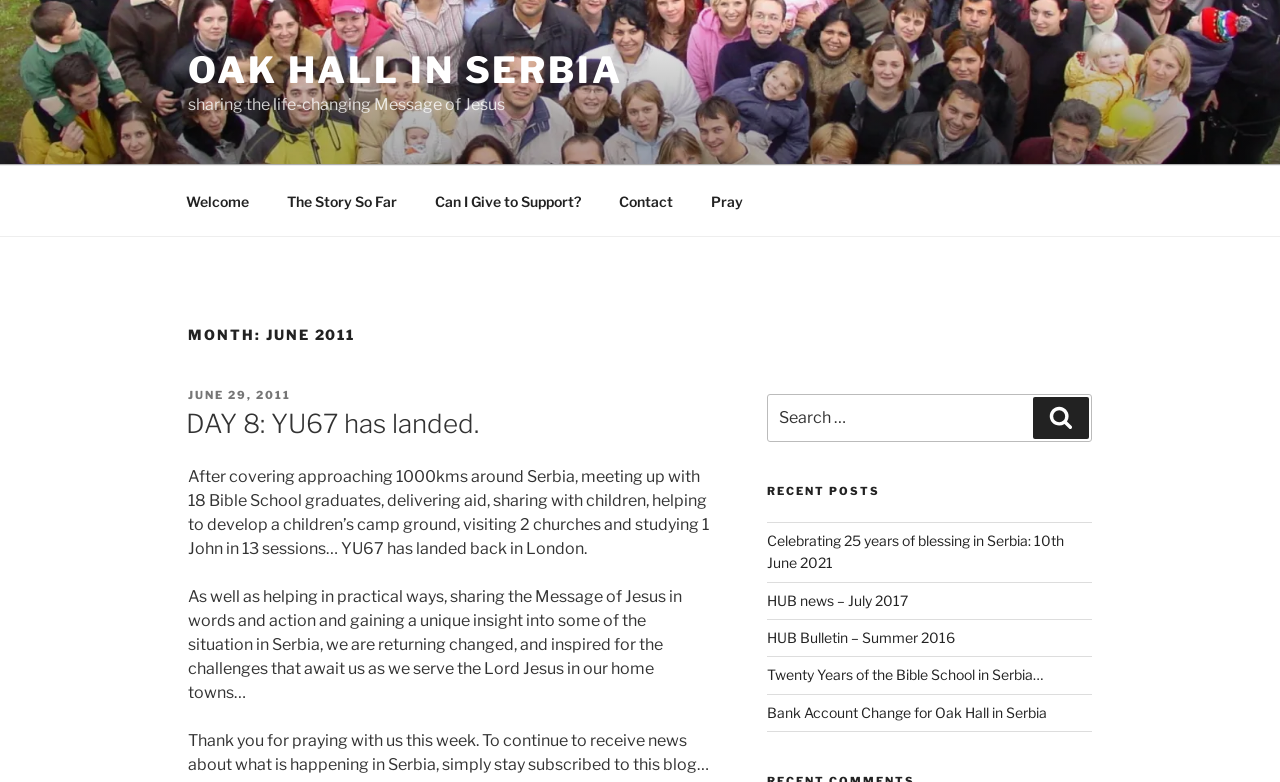Locate the bounding box of the UI element described by: "Contact" in the given webpage screenshot.

[0.47, 0.226, 0.539, 0.288]